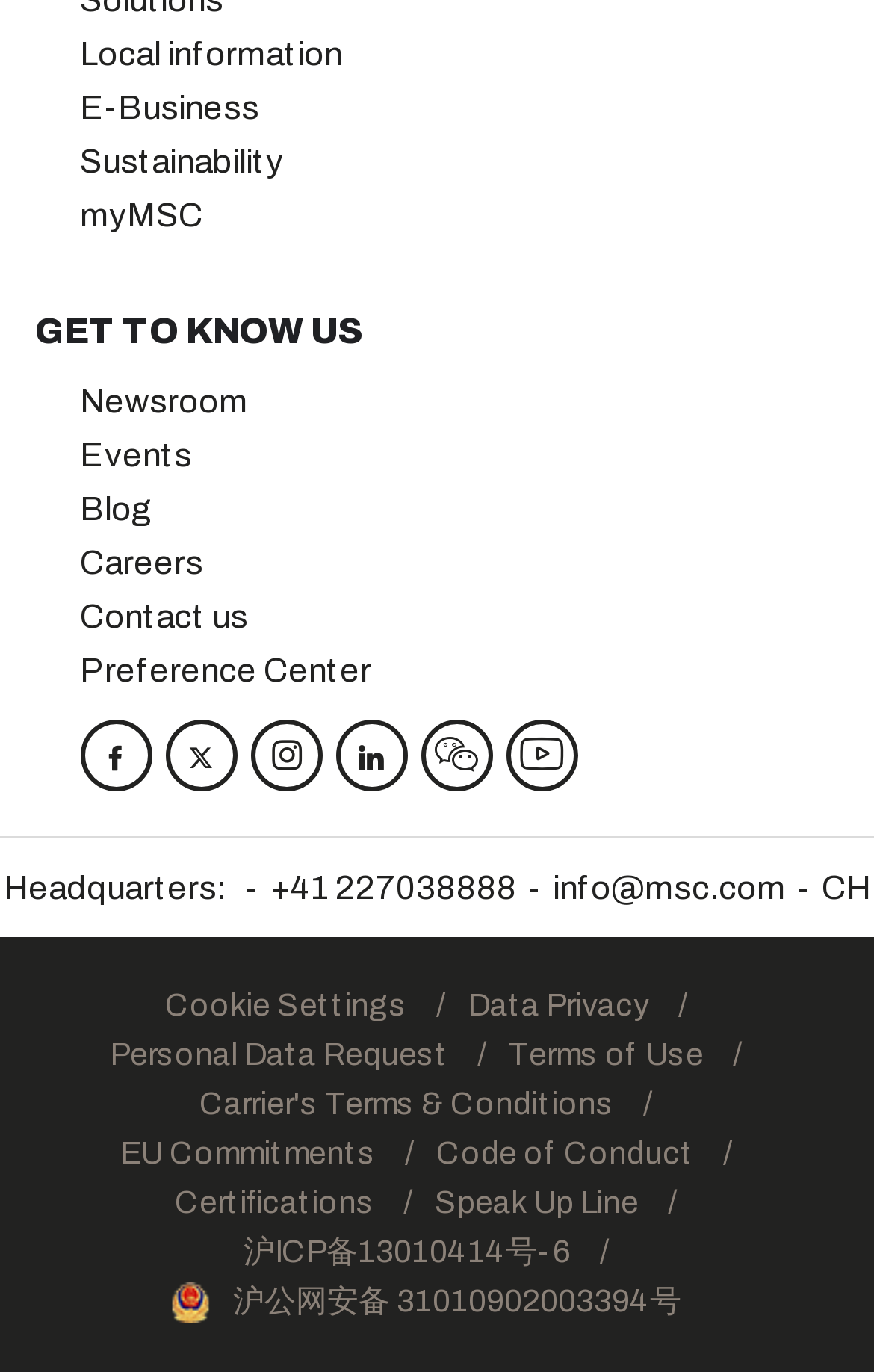Locate the coordinates of the bounding box for the clickable region that fulfills this instruction: "View Headquarters information".

[0.004, 0.634, 0.268, 0.66]